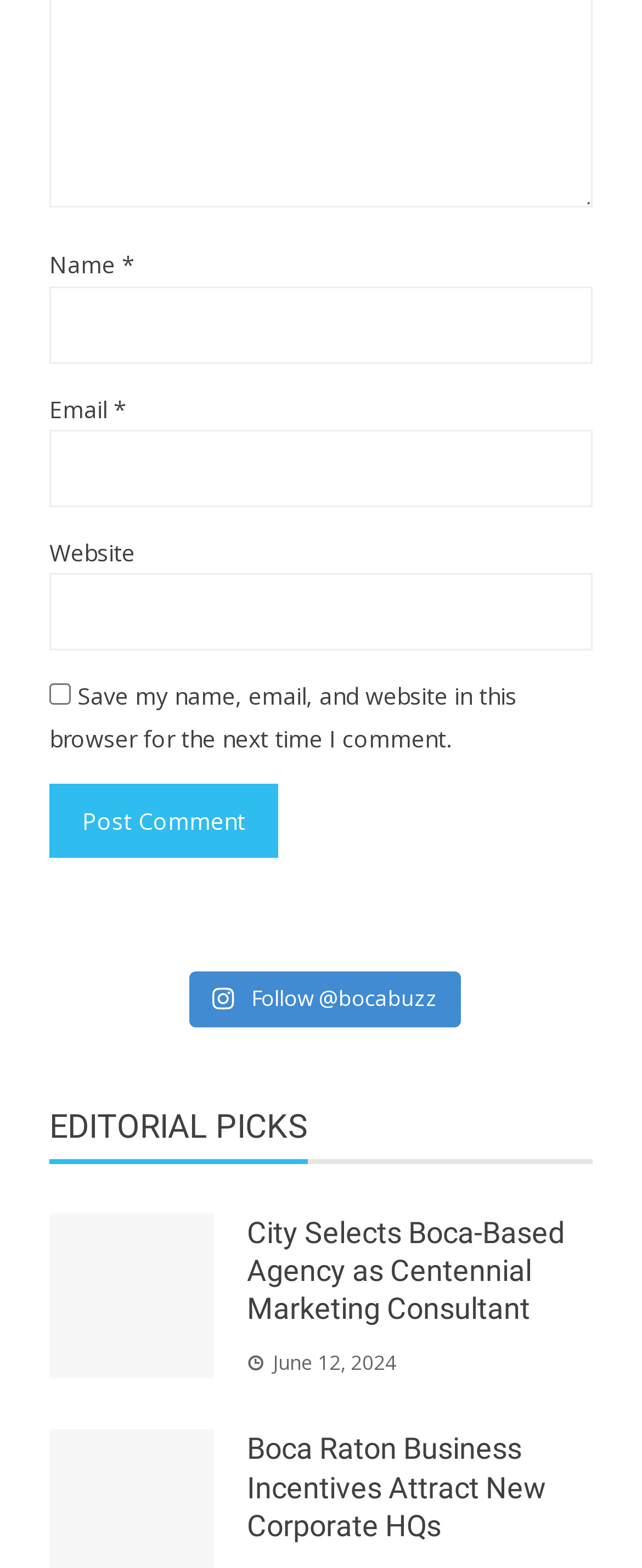What is the label of the first text box?
Based on the visual, give a brief answer using one word or a short phrase.

Name